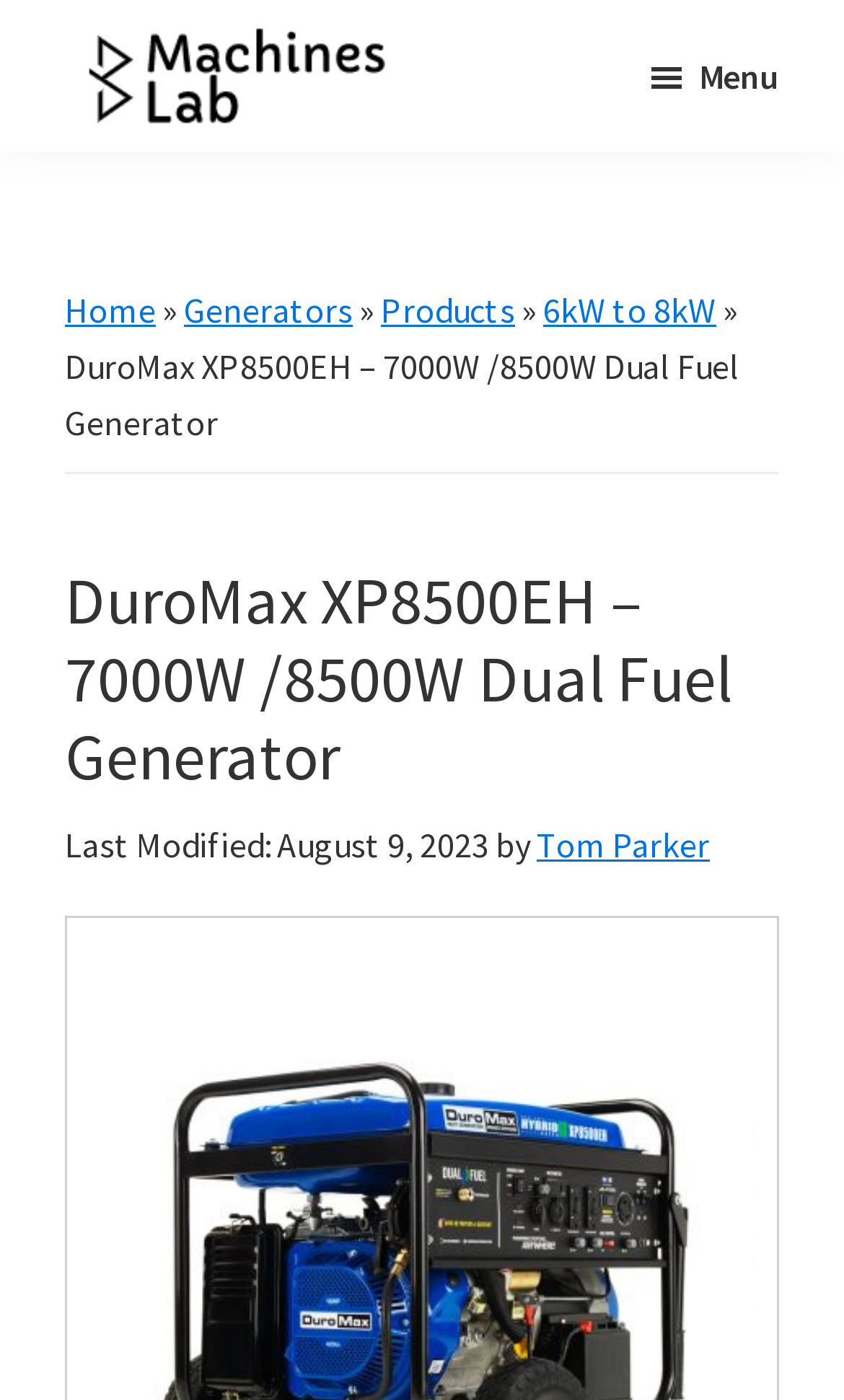What is the fuel type of the generator?
Refer to the image and respond with a one-word or short-phrase answer.

Dual Fuel